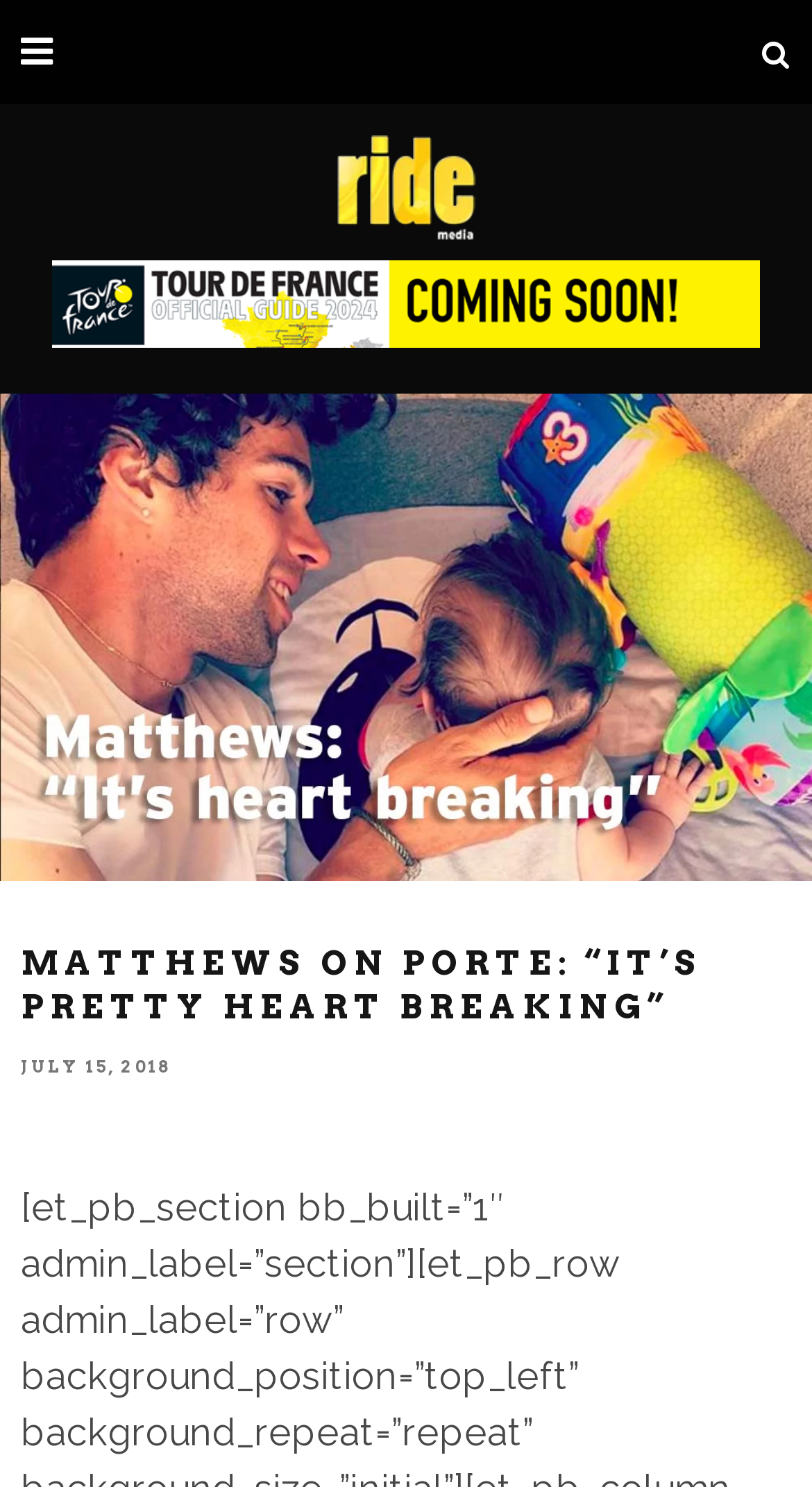What is the logo on the top left?
Using the details from the image, give an elaborate explanation to answer the question.

I found the logo on the top left by looking at the bounding box coordinates of the elements. The element with the description 'Ride Media logo' has a bounding box with y1 and y2 values that are smaller than the other elements, indicating it is at the top of the page. Additionally, its x1 value is close to 0, indicating it is on the left side of the page.